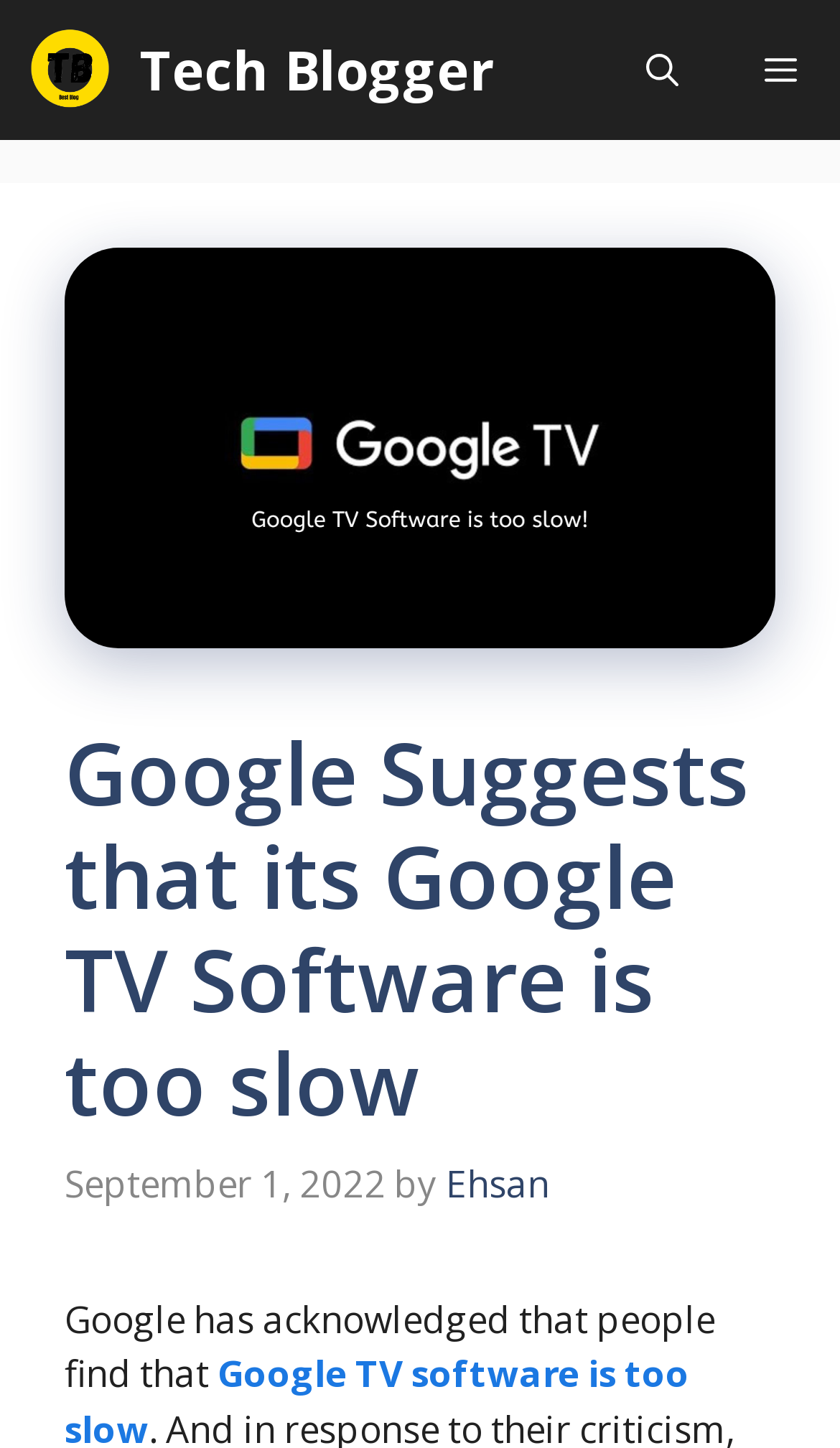What is the date of the article?
Answer briefly with a single word or phrase based on the image.

September 1, 2022